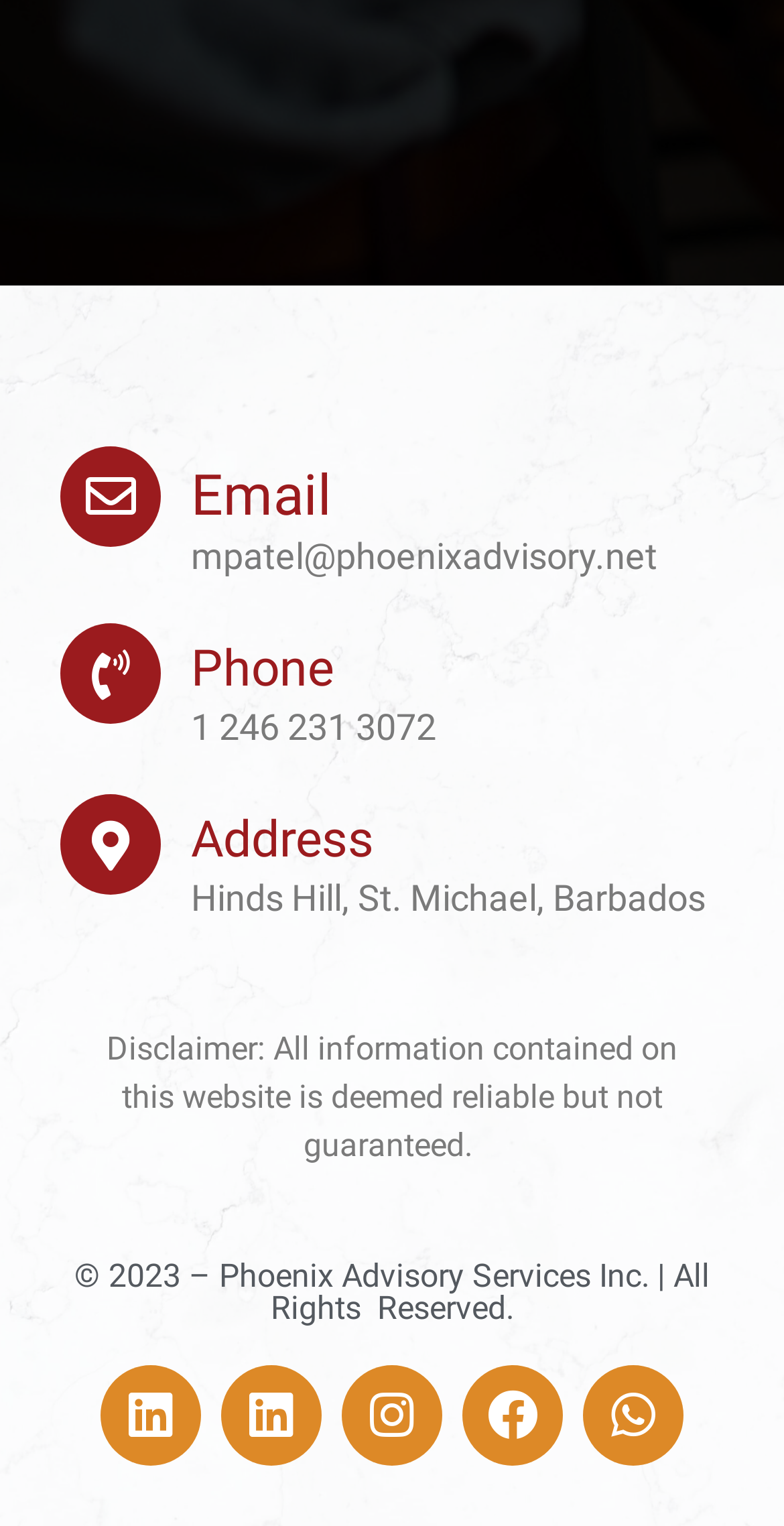Identify the bounding box of the HTML element described as: "Email".

[0.244, 0.302, 0.423, 0.346]